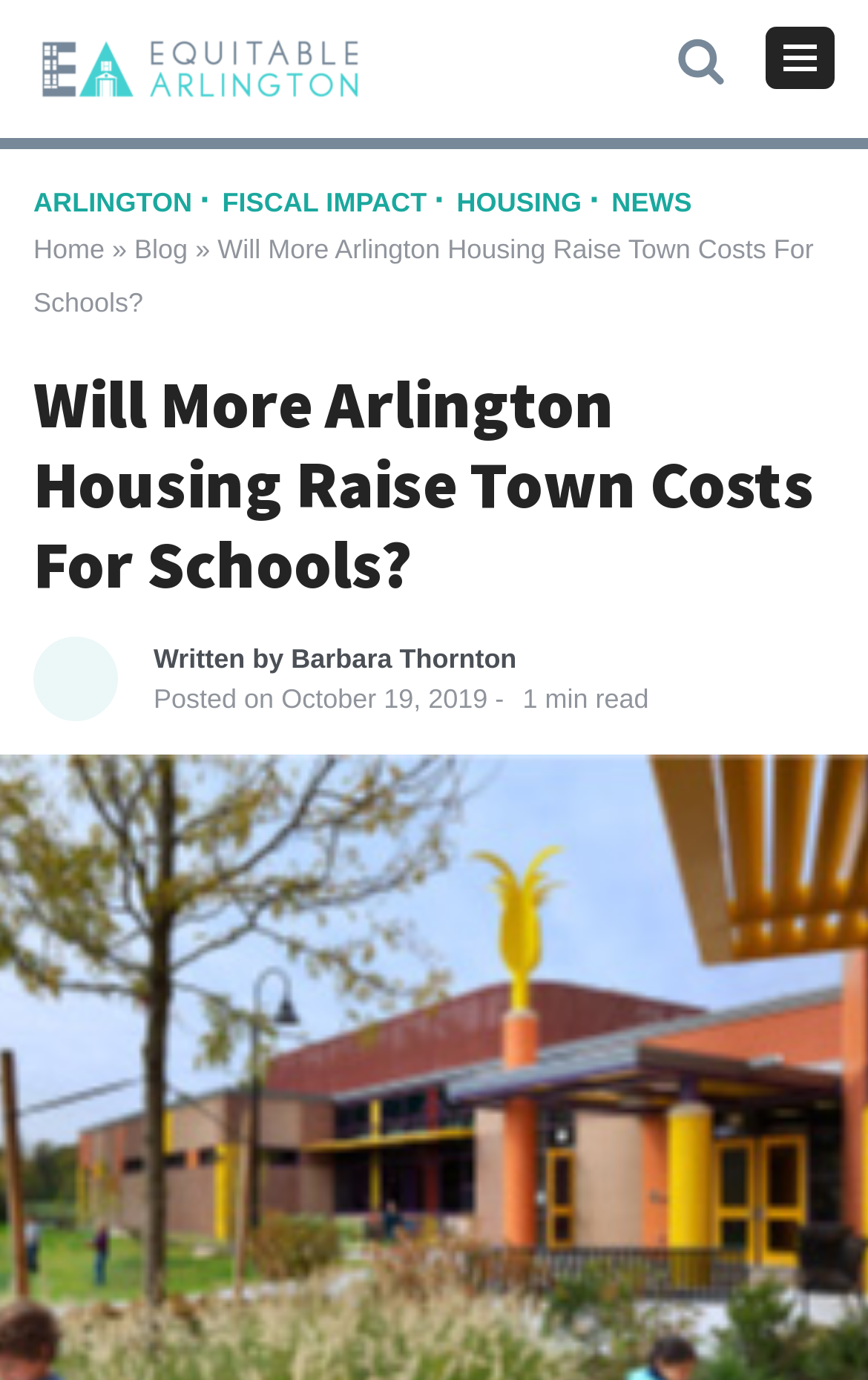Who wrote the current article?
Answer the question using a single word or phrase, according to the image.

Barbara Thornton